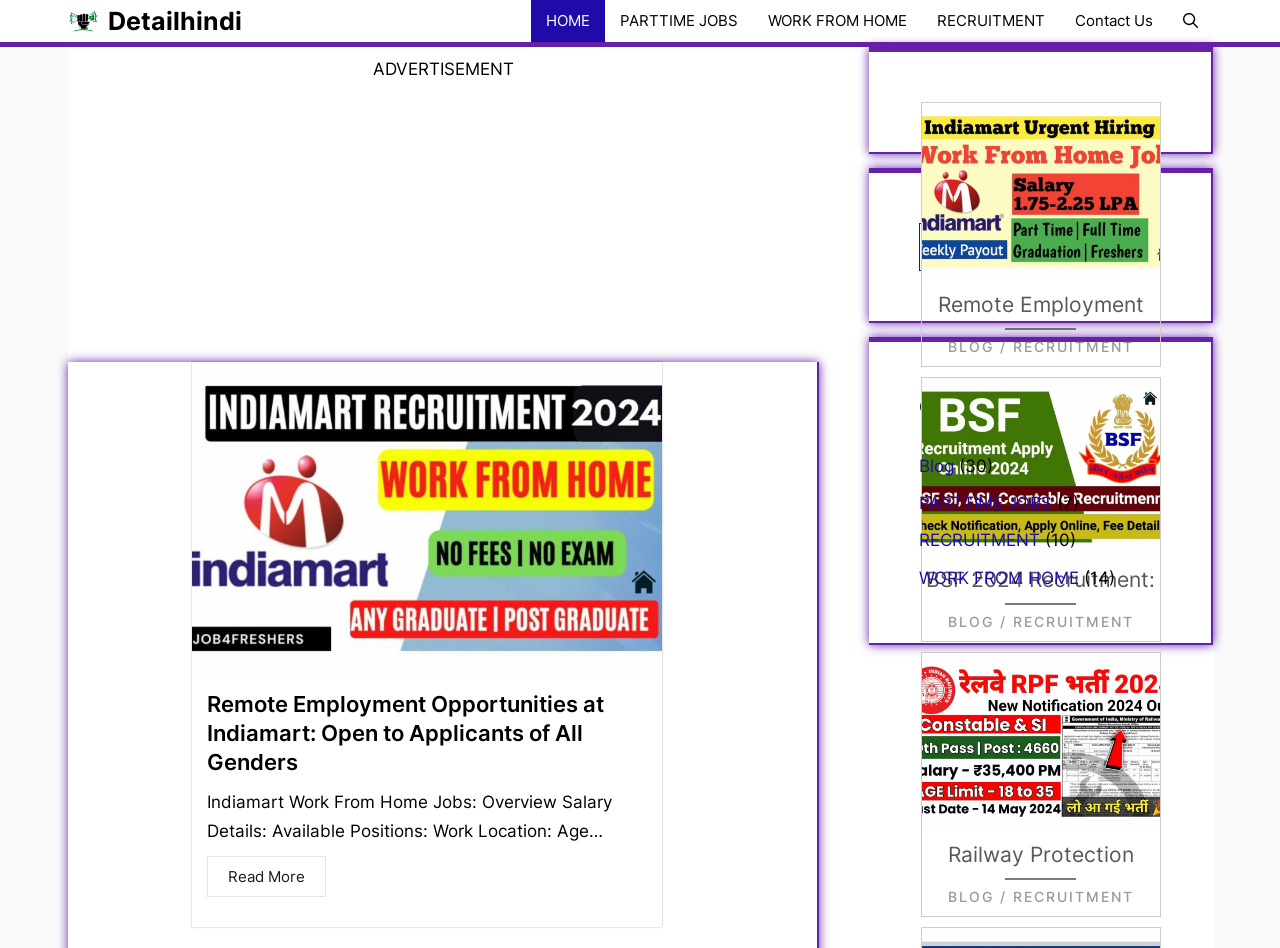Is there a blog section on the webpage?
Please answer the question with a single word or phrase, referencing the image.

Yes